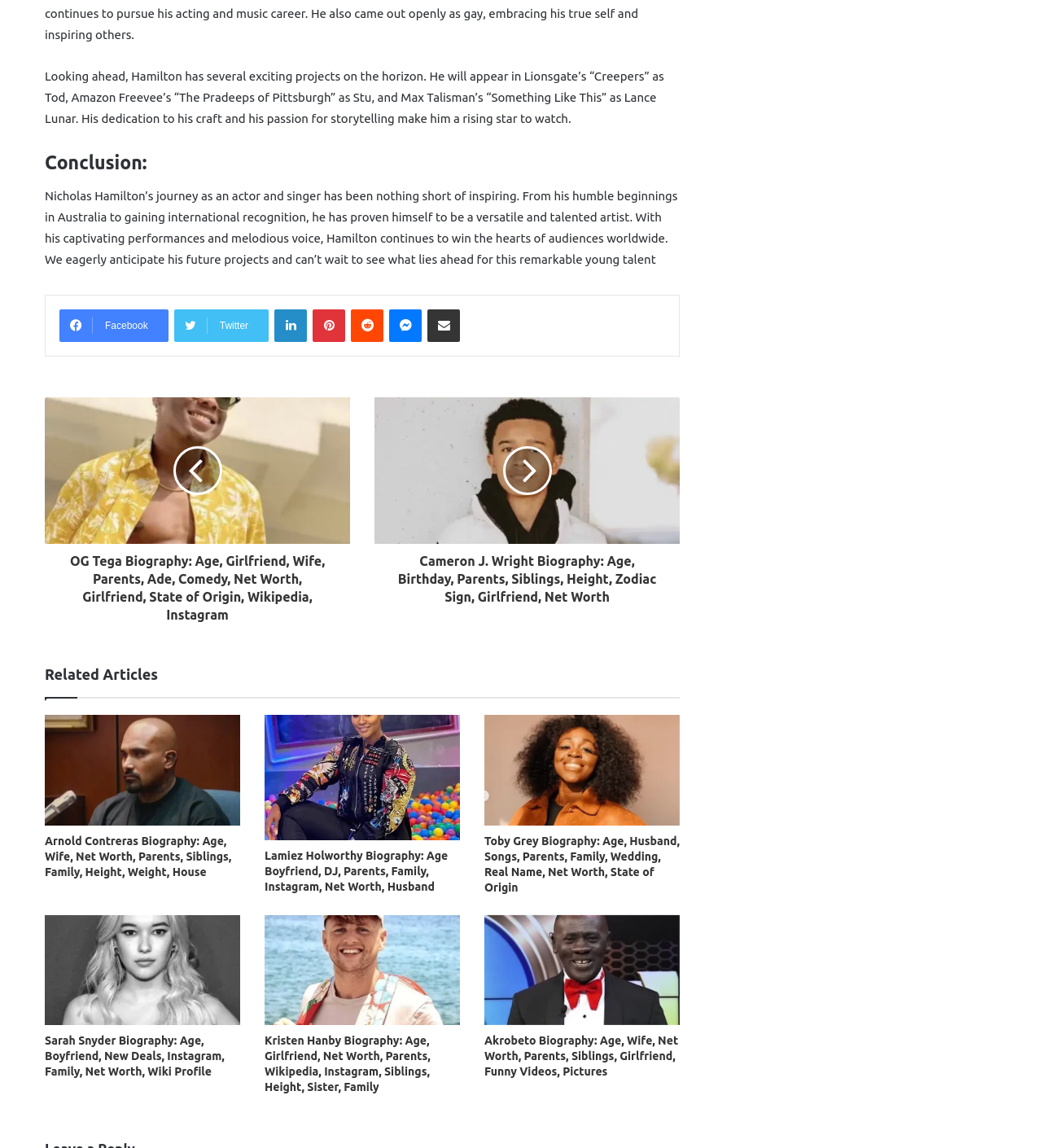Specify the bounding box coordinates of the area that needs to be clicked to achieve the following instruction: "Click on Facebook link".

[0.057, 0.269, 0.161, 0.298]